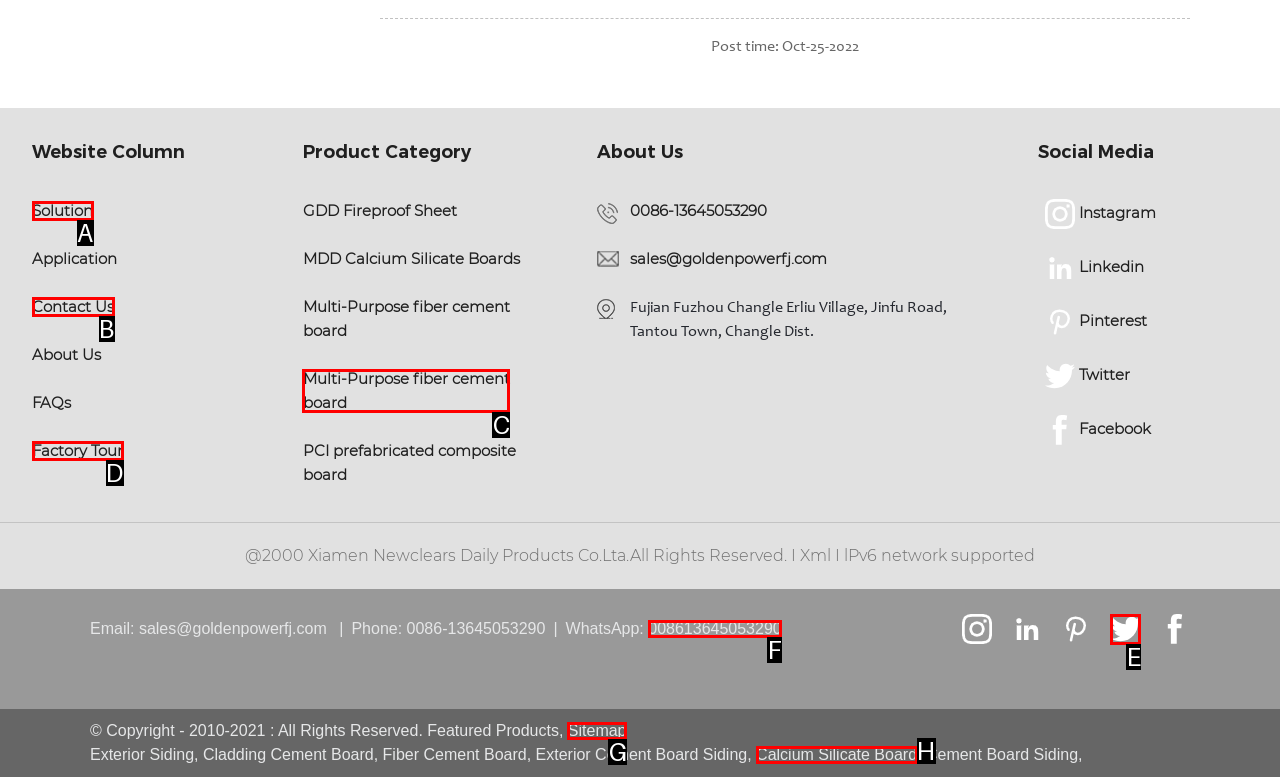Refer to the description: Breaking News and choose the option that best fits. Provide the letter of that option directly from the options.

None